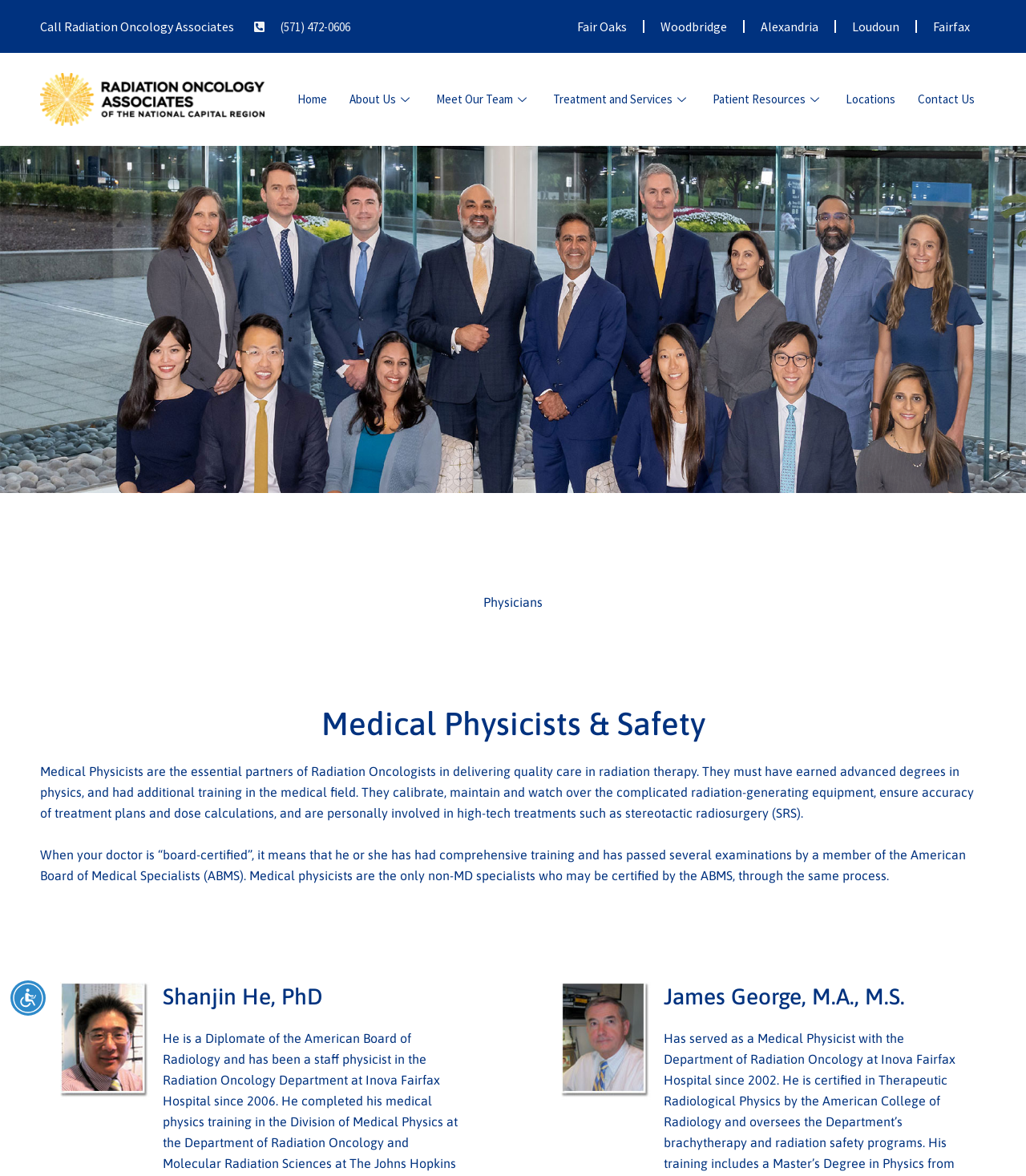Given the content of the image, can you provide a detailed answer to the question?
What is the phone number to call Radiation Oncology Associates?

I found the phone number by looking at the link element with the text '(571) 472-0606' which is located at the top of the page, below the 'Call Radiation Oncology Associates' text.